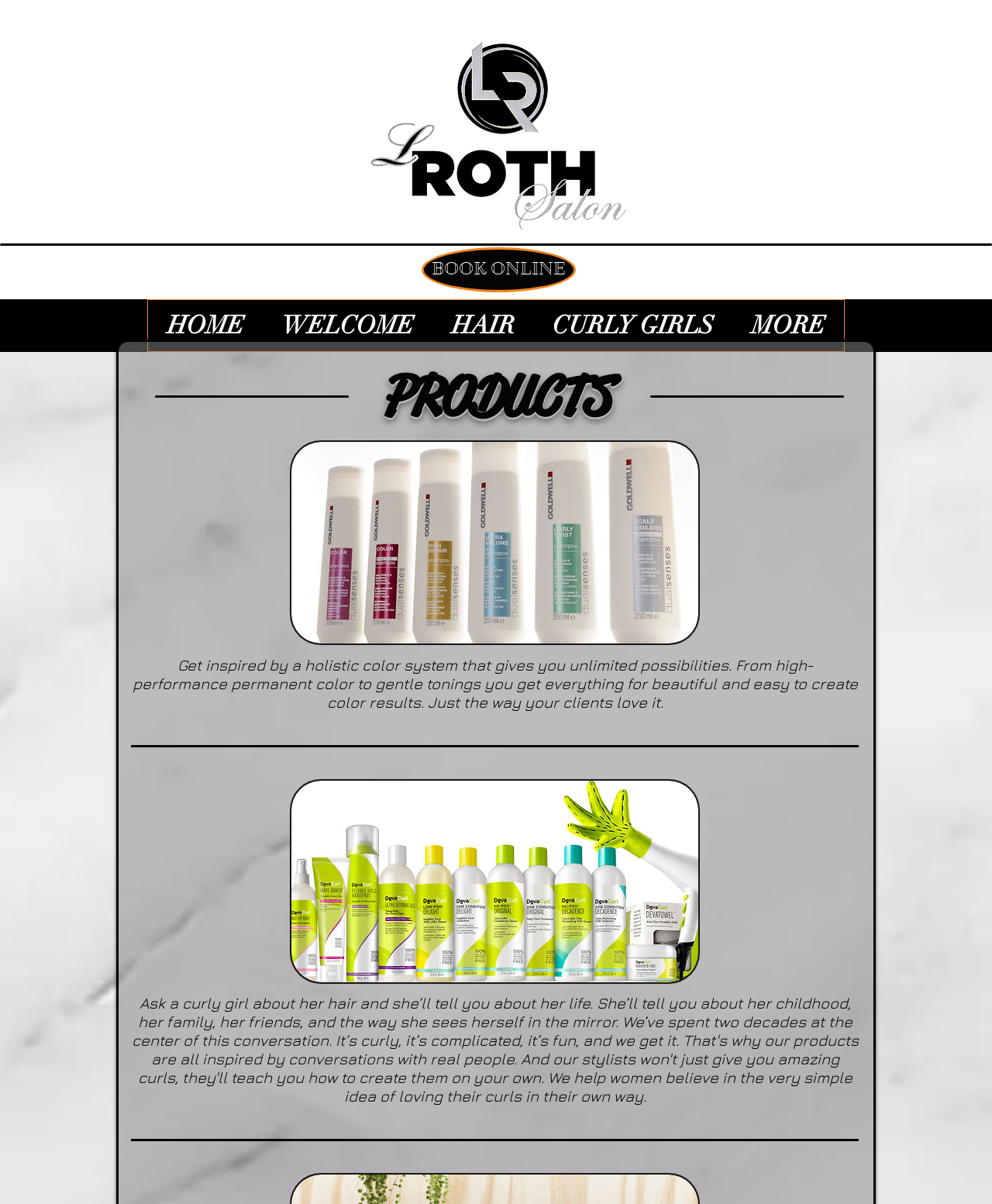Please reply to the following question with a single word or a short phrase:
What is the background image of the webpage?

Goldveleq.jpg